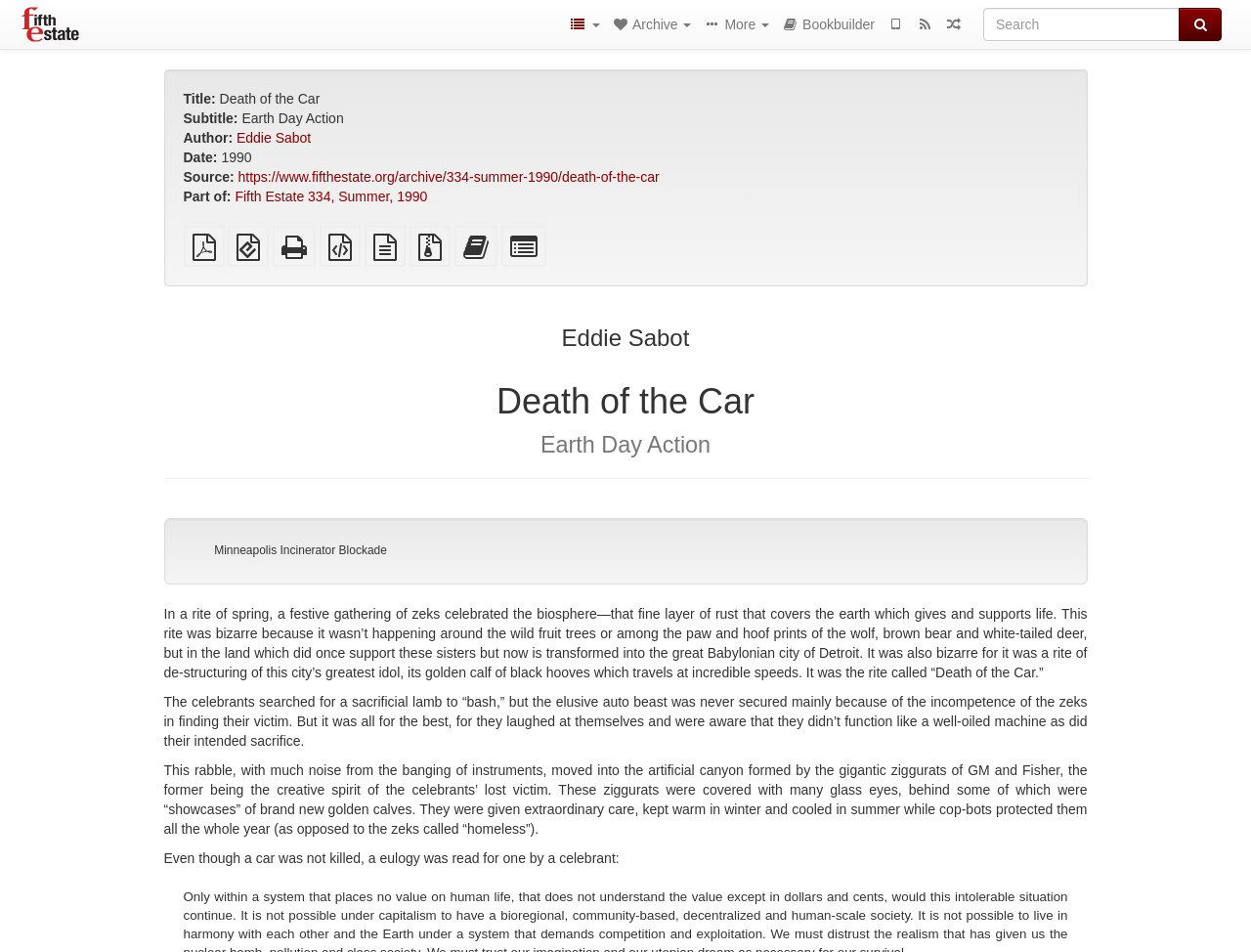Determine the bounding box coordinates of the clickable element to complete this instruction: "Visit the Fifth Estate Archive". Provide the coordinates in the format of four float numbers between 0 and 1, [left, top, right, bottom].

[0.012, 0.016, 0.069, 0.033]